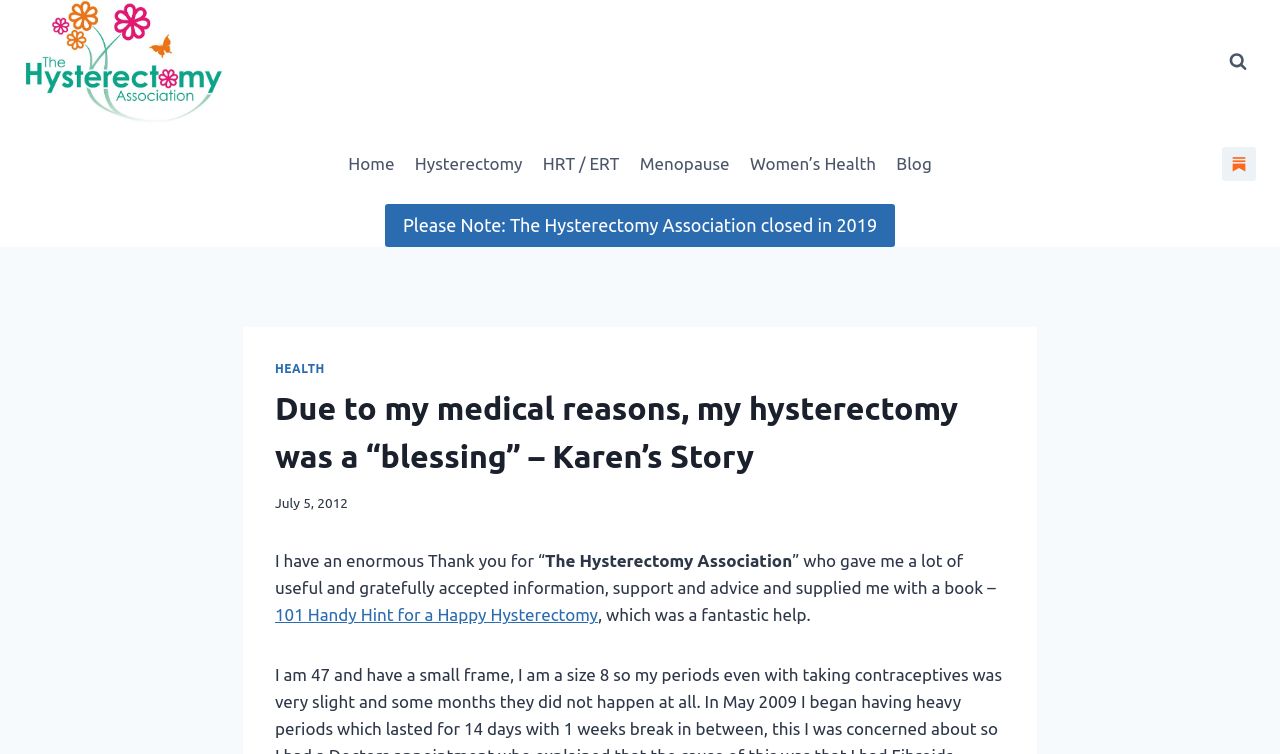Please specify the bounding box coordinates of the area that should be clicked to accomplish the following instruction: "View the search form". The coordinates should consist of four float numbers between 0 and 1, i.e., [left, top, right, bottom].

[0.953, 0.058, 0.981, 0.106]